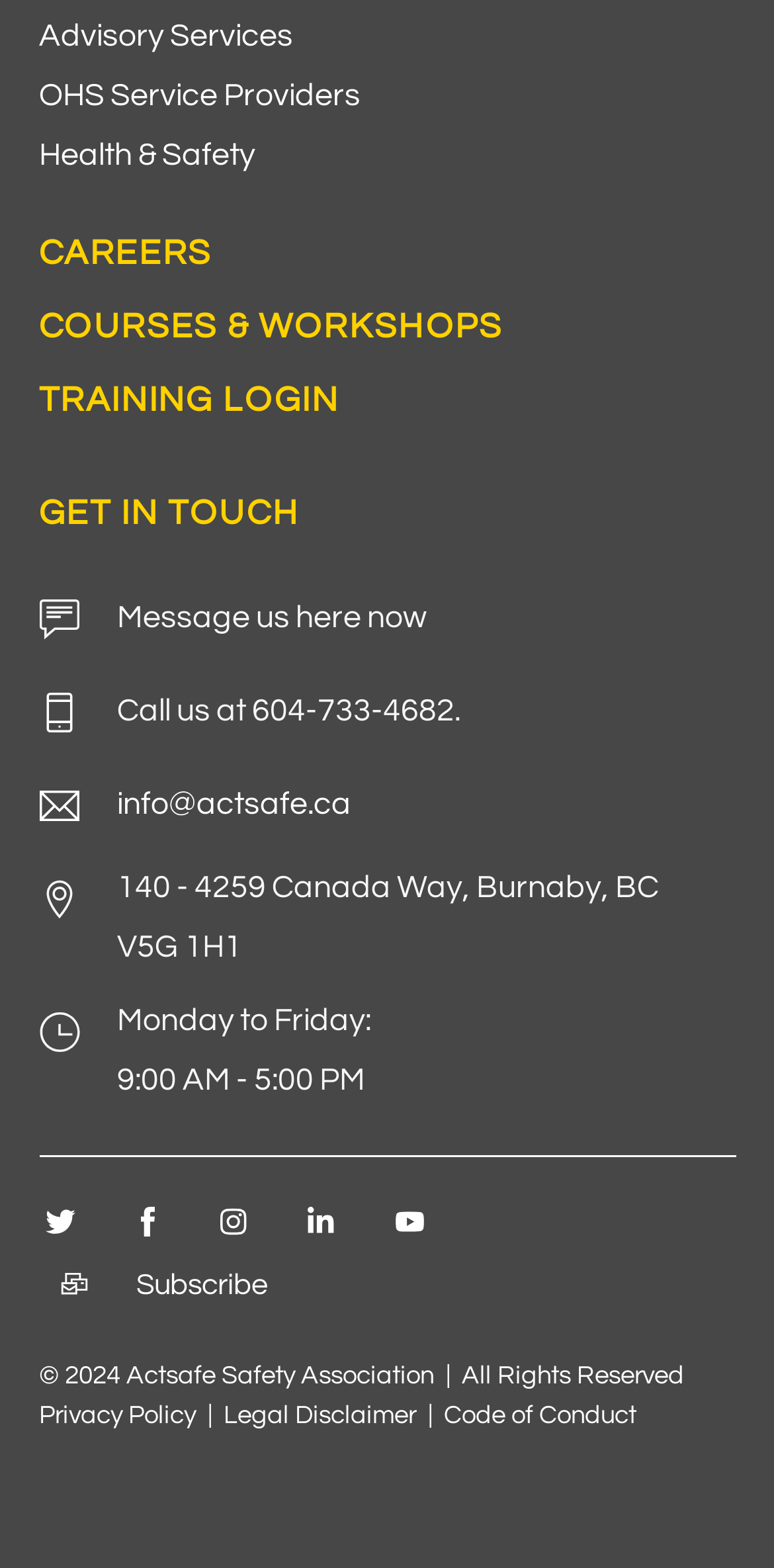Please give a concise answer to this question using a single word or phrase: 
What are the office hours?

9:00 AM - 5:00 PM